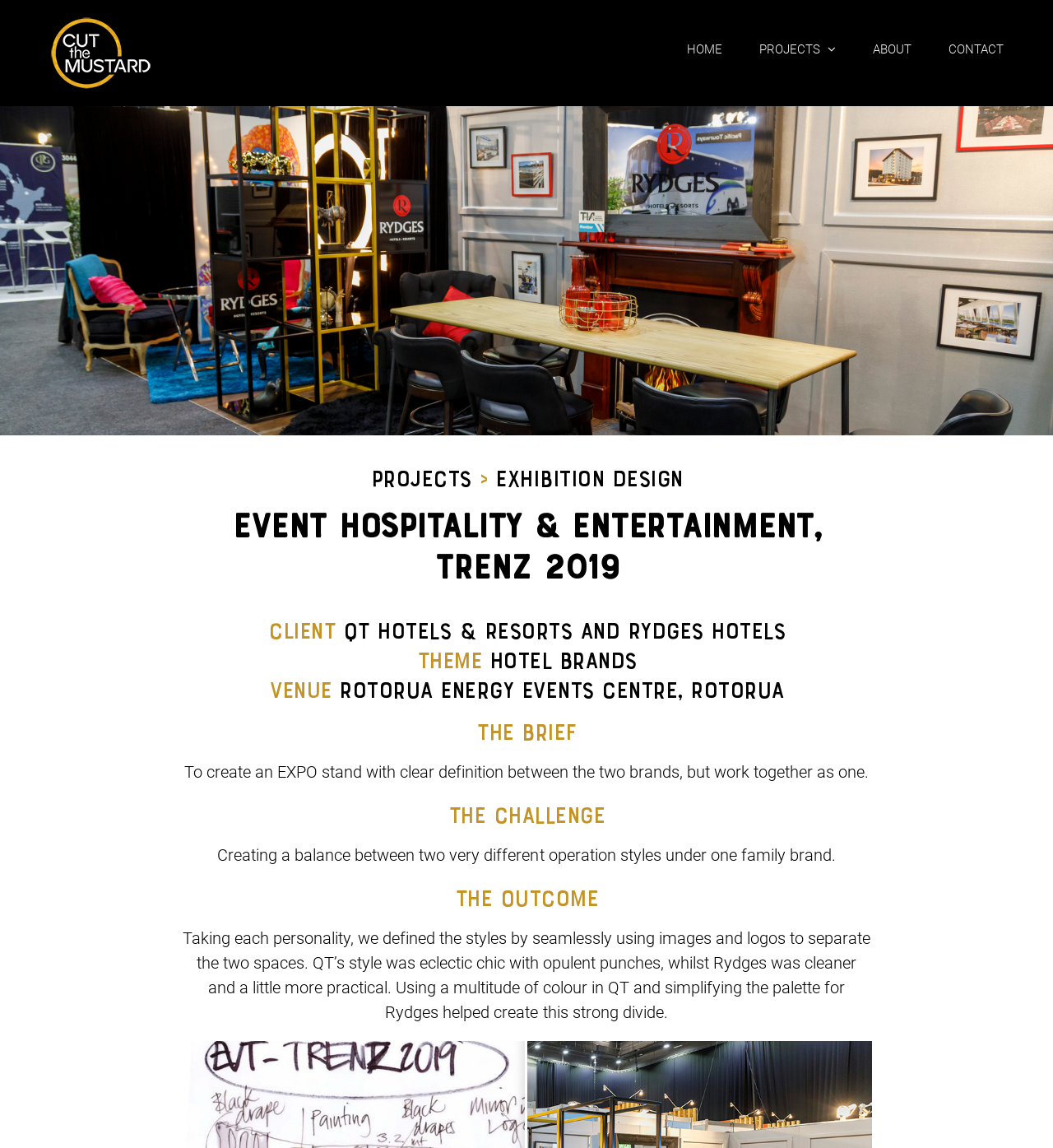Provide the bounding box coordinates for the area that should be clicked to complete the instruction: "explore about the client".

[0.172, 0.537, 0.828, 0.614]